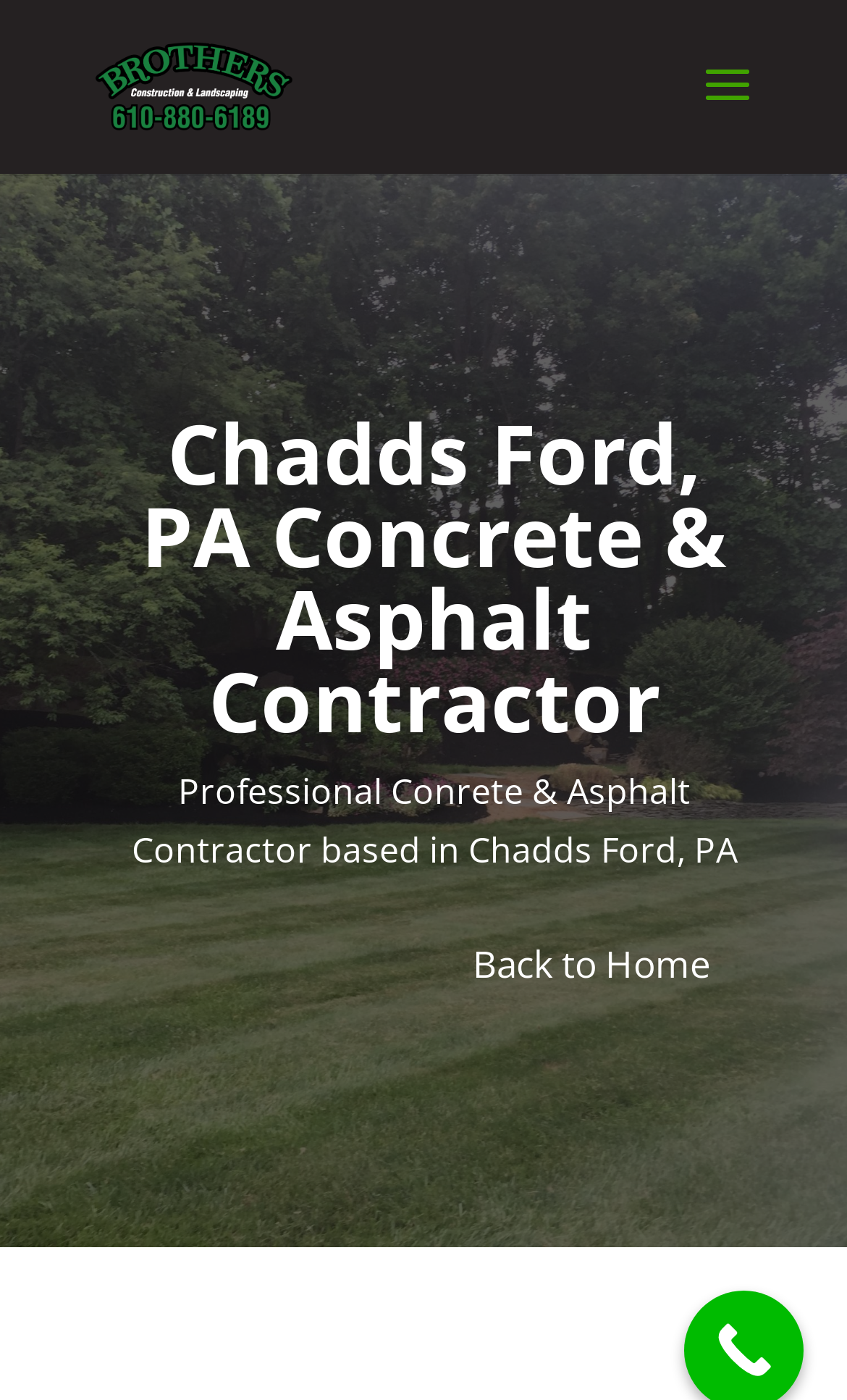Locate and extract the text of the main heading on the webpage.

Chadds Ford, PA Concrete & Asphalt Contractor